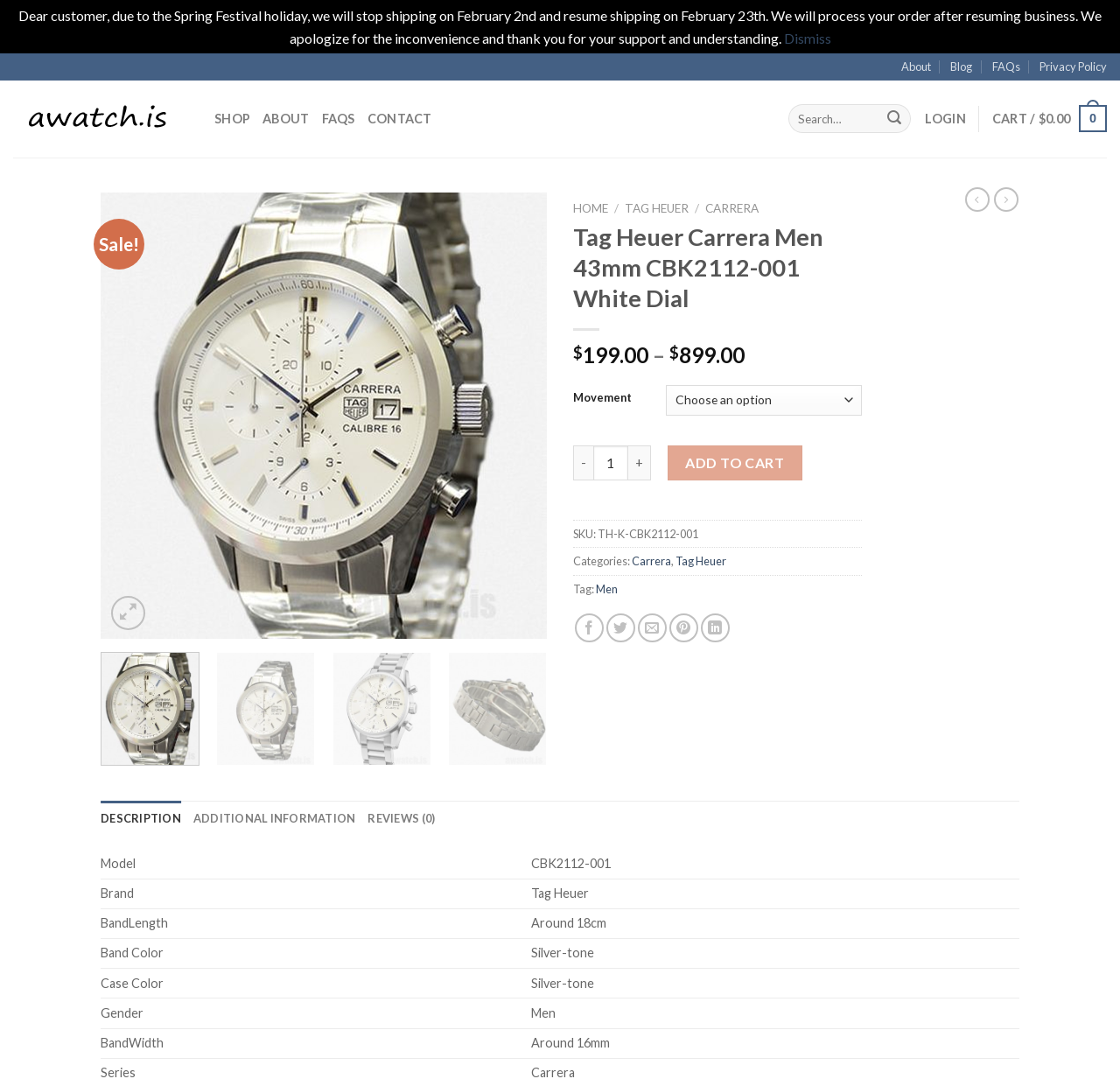Examine the screenshot and answer the question in as much detail as possible: How much does the watch cost?

I found the price of the watch by looking at the product information section, where it displays the price range from $199.00 to $899.00.